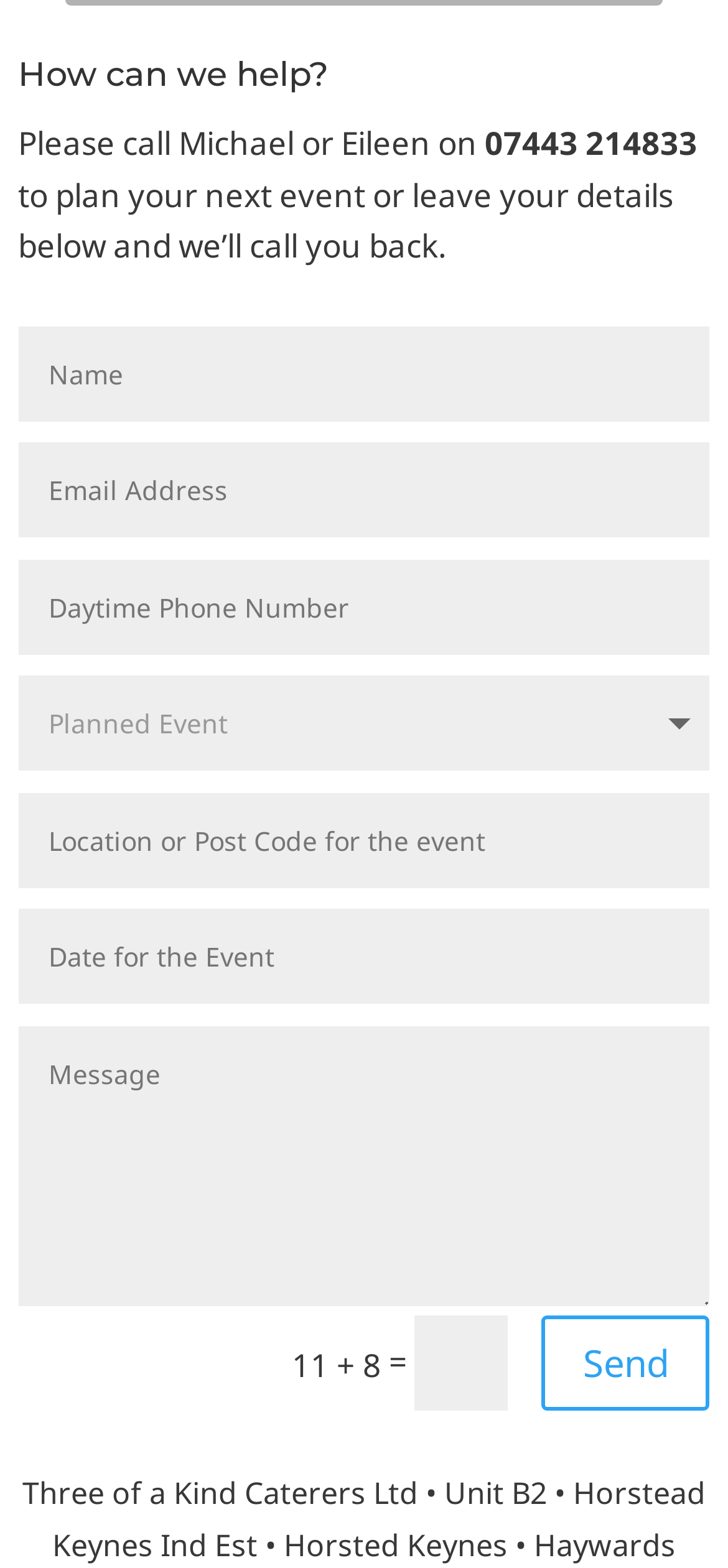Determine the bounding box coordinates of the clickable region to execute the instruction: "Select an option from the dropdown". The coordinates should be four float numbers between 0 and 1, denoted as [left, top, right, bottom].

[0.026, 0.434, 0.975, 0.495]